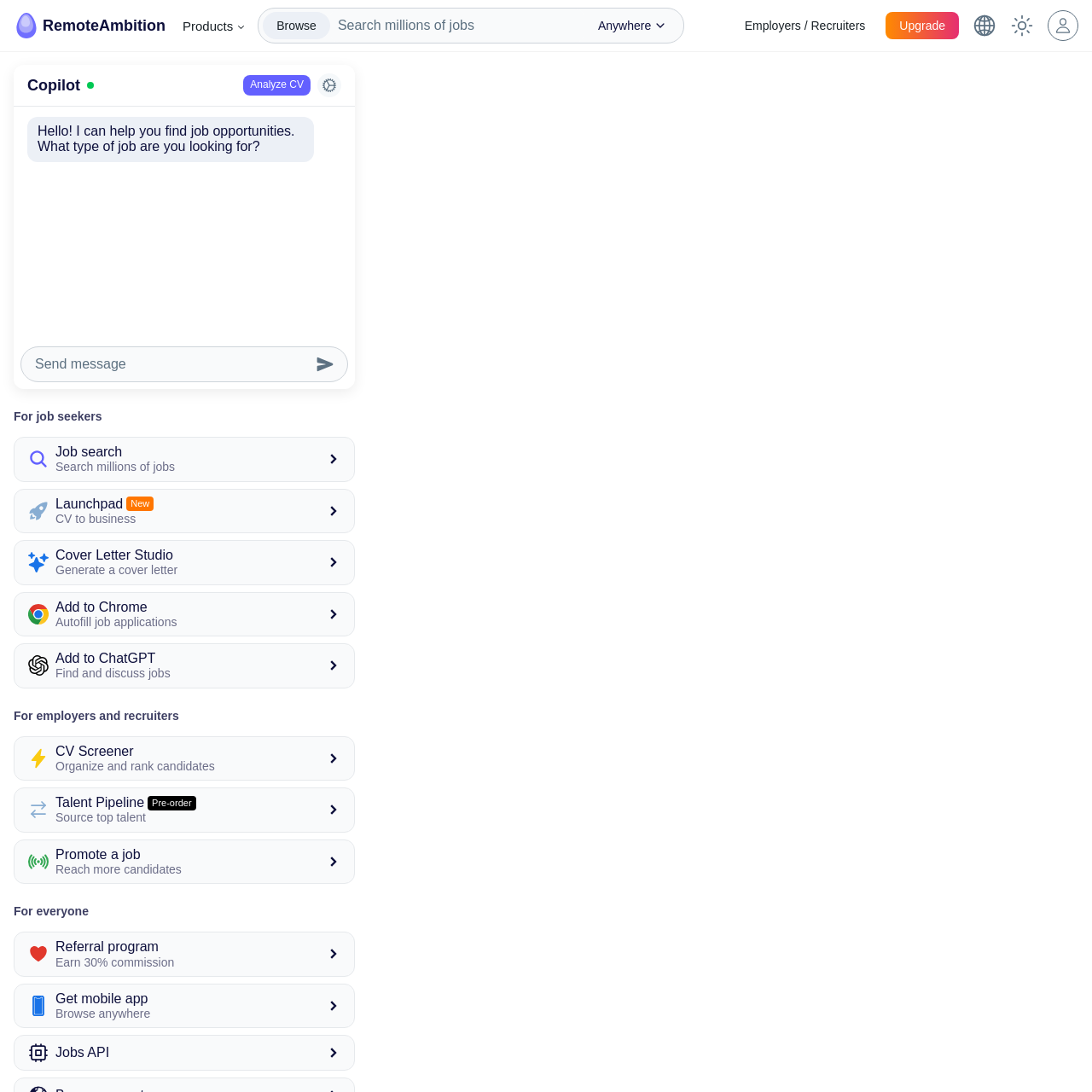Provide a comprehensive caption for the webpage.

The webpage is a job search platform called RemoteAmbition, where users can discover jobs that fit their skills and preferences. At the top left corner, there is a logo of RemoteAmbition, accompanied by a navigation menu labeled "Main" and a button labeled "Products". 

To the right of the logo, there is a prominent search bar with a placeholder text "Search millions of jobs", allowing users to search for job opportunities. Below the search bar, there are three buttons: "Browse", "Employers / Recruiters", and "Upgrade". 

On the top right corner, there is a button with a Copilot label, and an Analyze CV button below it. Further down, there is a chatbot-like interface with a greeting message "Hello! I can help you find job opportunities. What type of job are you looking for?" and a text input field to send a message.

The main content area is divided into three sections: "For job seekers", "For employers and recruiters", and "For everyone". Each section contains a list of links to various resources and tools, such as job search, CV analysis, cover letter generation, and more. There are also several images scattered throughout the page, likely representing icons or logos for the different features.

At the bottom of the page, there are links to add the platform to Chrome and ChatGPT, as well as a referral program and a jobs API. The page has a total of 5 images, 14 buttons, 17 links, and 14 static text elements.